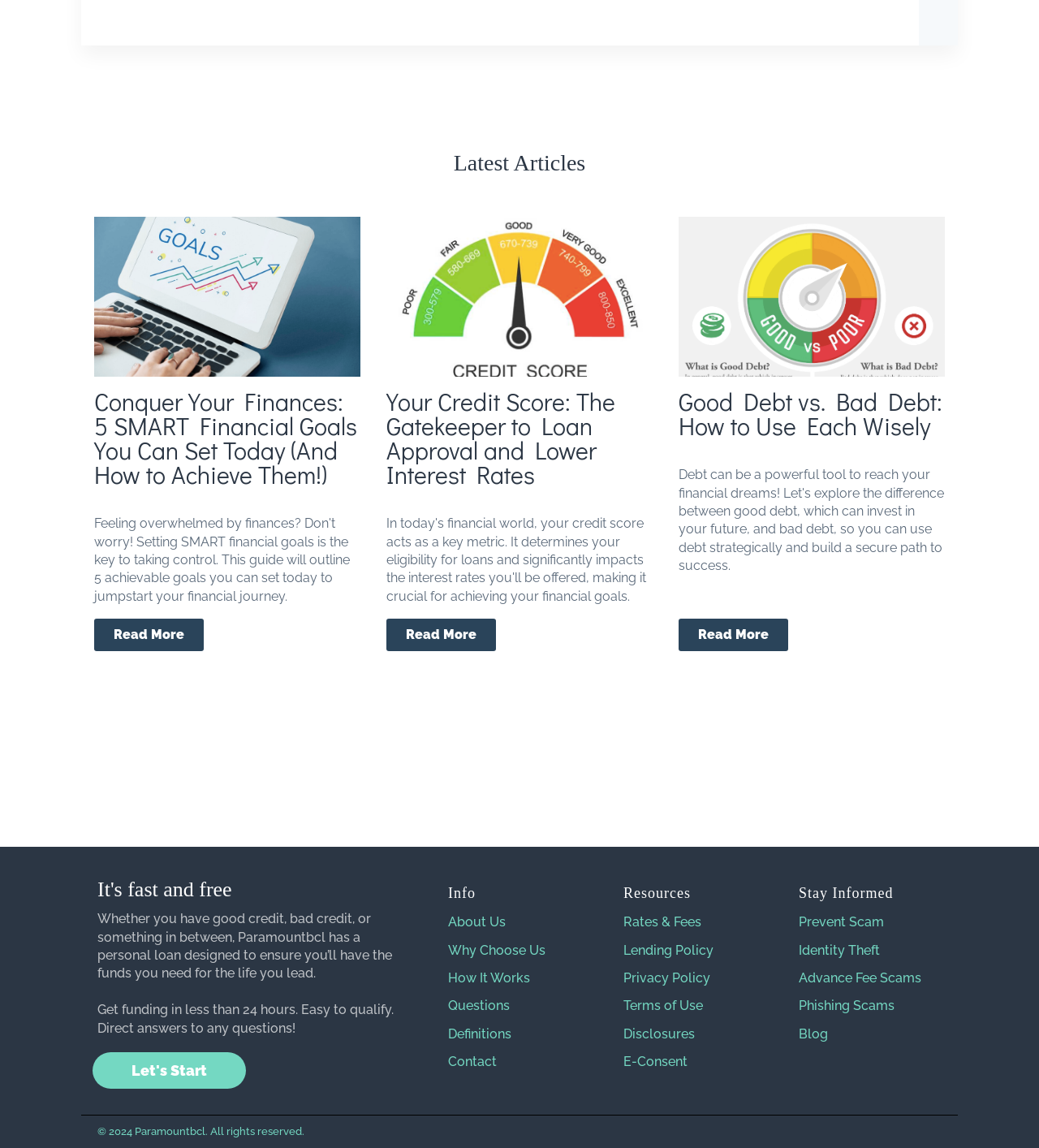Could you find the bounding box coordinates of the clickable area to complete this instruction: "Read the article about Conquer Your Finances"?

[0.091, 0.34, 0.347, 0.424]